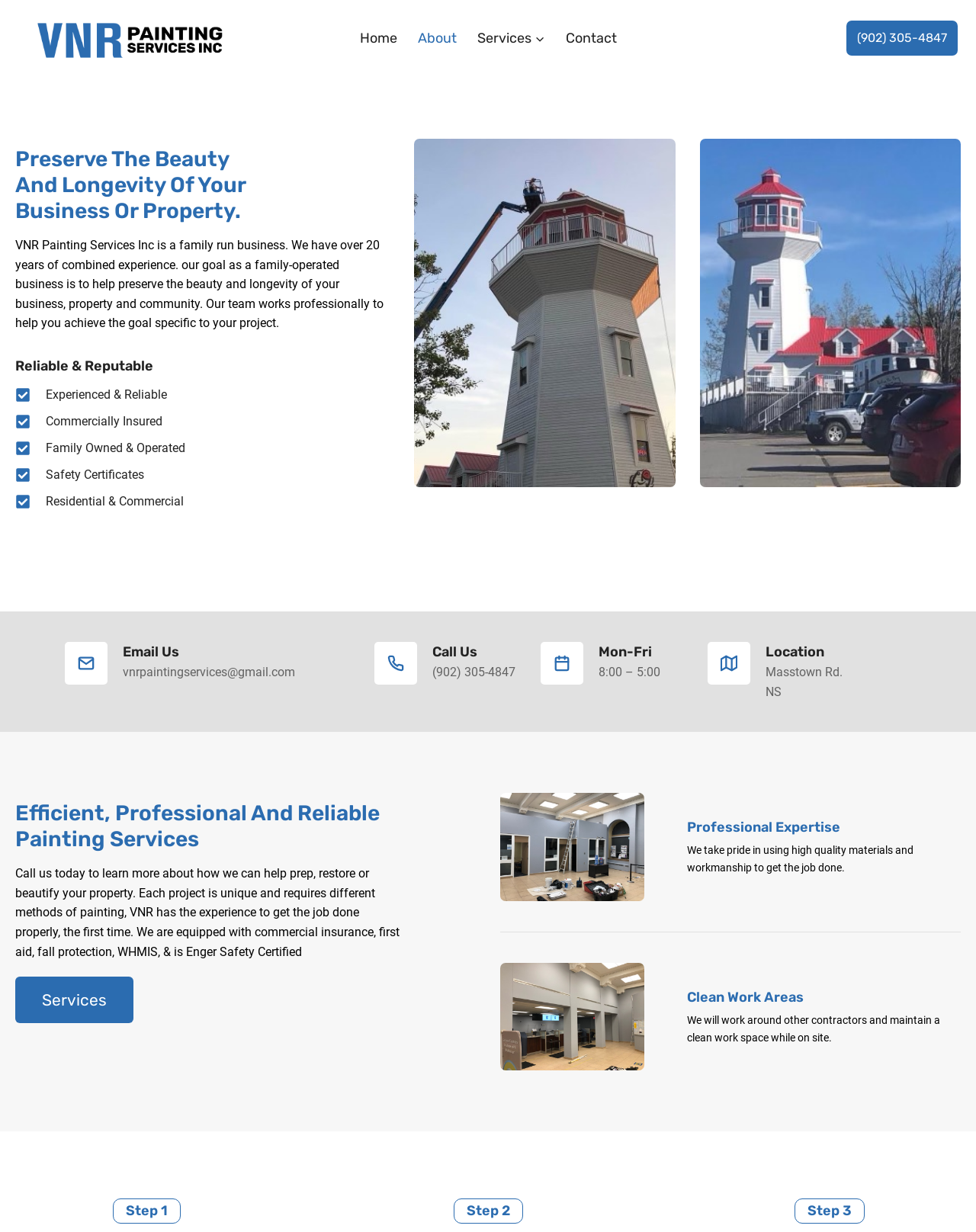Generate a comprehensive description of the webpage content.

This webpage is about VNR Painting Services, a family-operated business that aims to help preserve the beauty and longevity of clients' businesses, properties, and communities. At the top left corner, there is a logo and a link to the company's homepage. Next to it, there is a navigation menu with links to the home page, about page, services, and contact page.

On the right side of the top section, there is a phone number and a heading that reads "Preserve The Beauty And Longevity Of Your Business Or Property." Below this heading, there is a paragraph of text that describes the company's goal and experience.

The page is divided into several sections. The first section highlights the company's reliability and reputation, with headings and text that describe their experience, insurance, family ownership, safety certificates, and services. There are also two figures, likely images, in this section.

The next section has three columns, each with a heading and text. The first column is about emailing the company, the second is about calling them, and the third is about their location and business hours.

Below this section, there is a heading that reads "Efficient, Professional And Reliable Painting Services." This is followed by a paragraph of text that describes the company's painting services and a link to their services page. There is also an image in this section.

The final section of the page has two columns, each with a heading and text. The first column is about the company's professional expertise, and the second is about their commitment to clean work areas. There are also two images in this section. At the very bottom of the page, there are three steps listed, but the content of these steps is not clear.